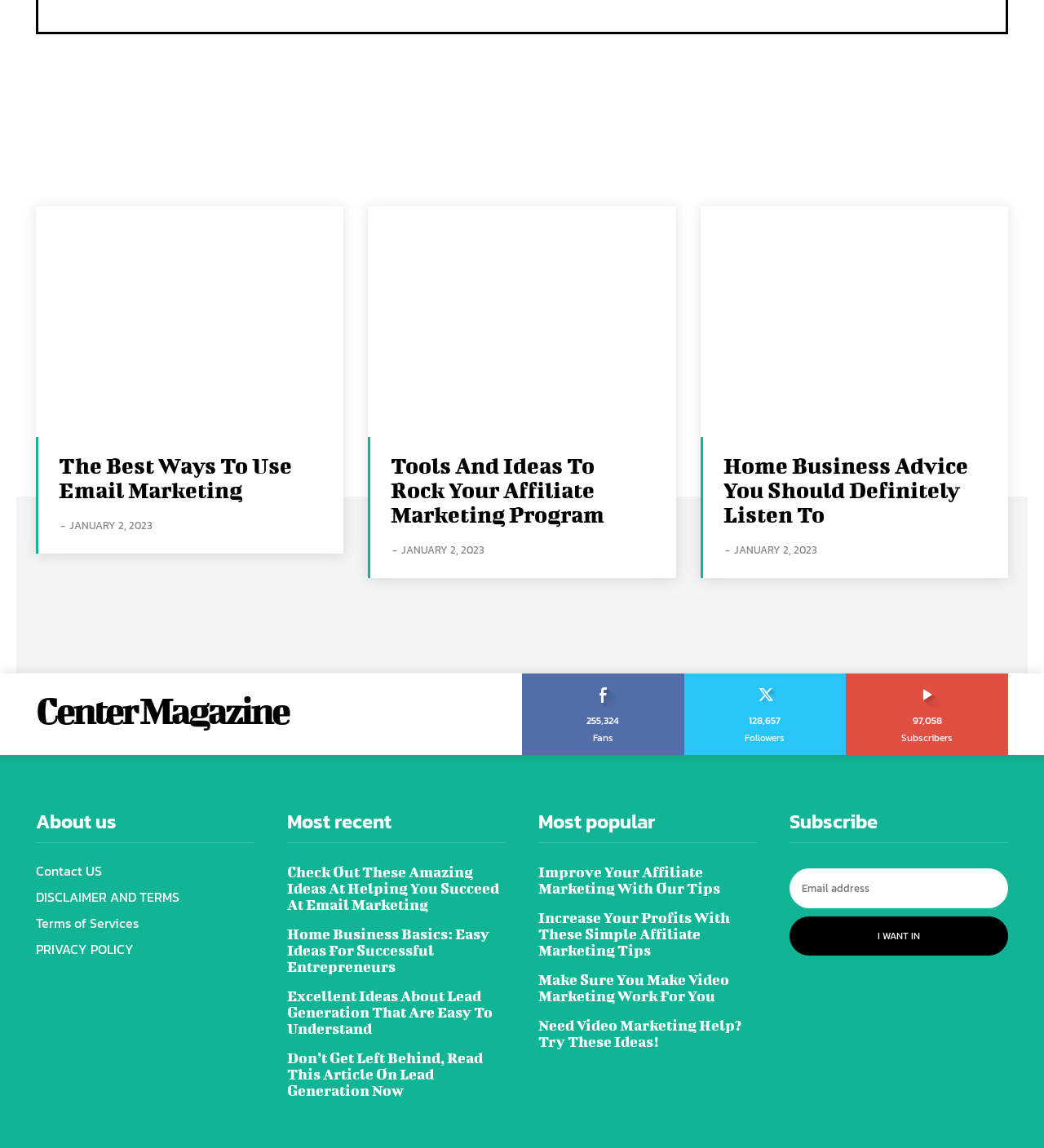Respond with a single word or phrase to the following question:
What is the topic of the first article?

Email Marketing